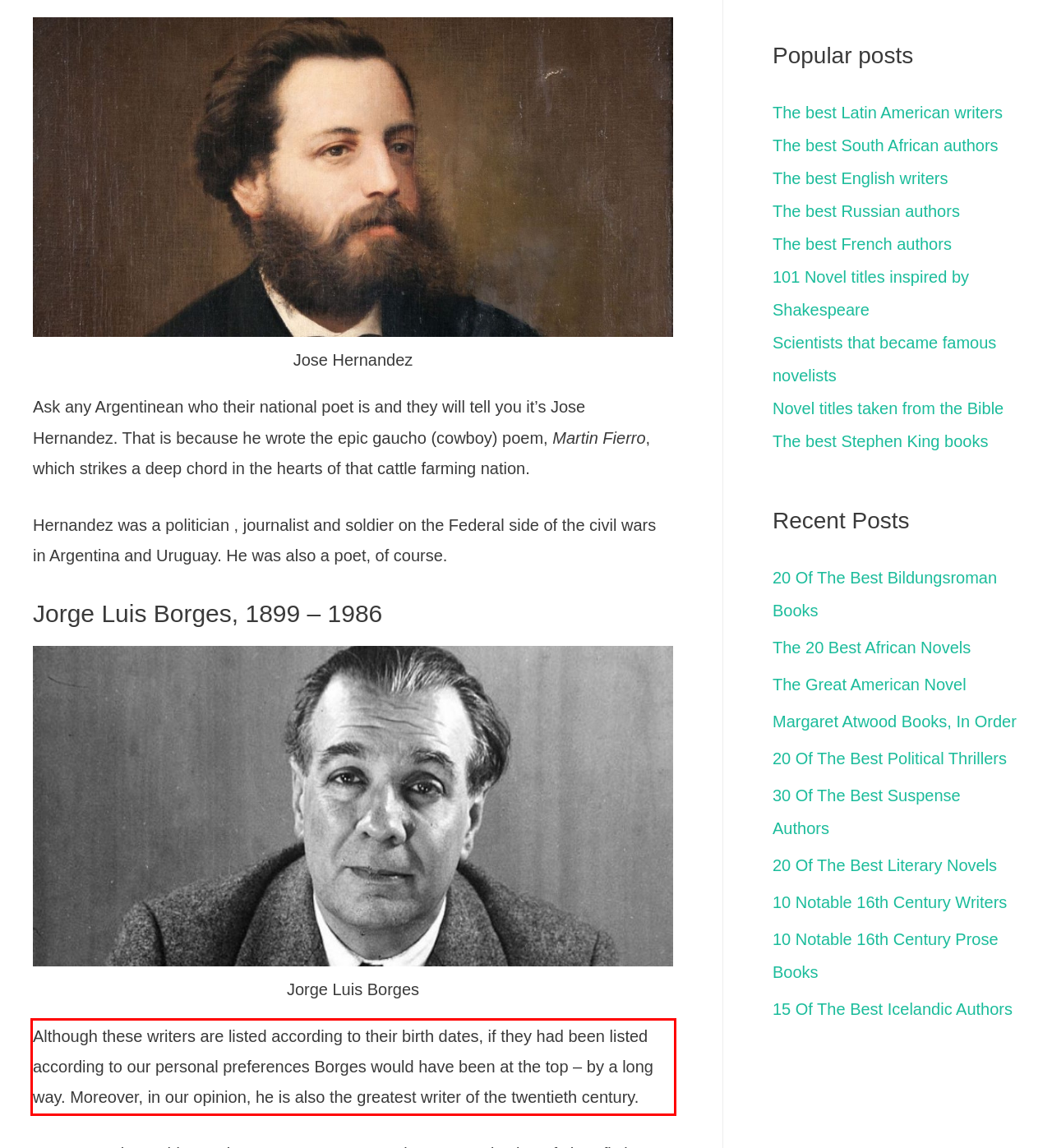Please extract the text content within the red bounding box on the webpage screenshot using OCR.

Although these writers are listed according to their birth dates, if they had been listed according to our personal preferences Borges would have been at the top – by a long way. Moreover, in our opinion, he is also the greatest writer of the twentieth century.